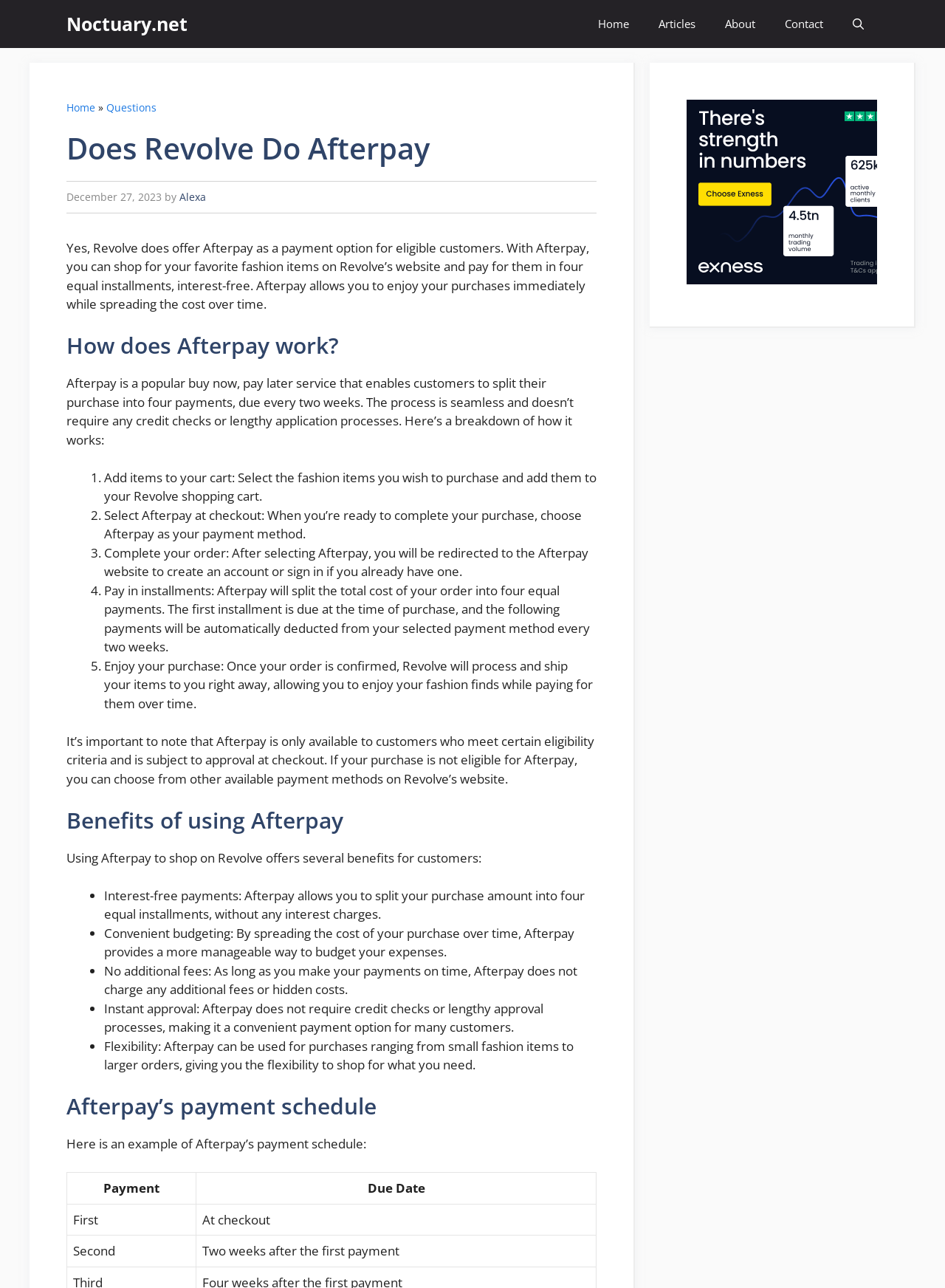How many weeks after the first payment is the second payment due? Based on the screenshot, please respond with a single word or phrase.

Two weeks